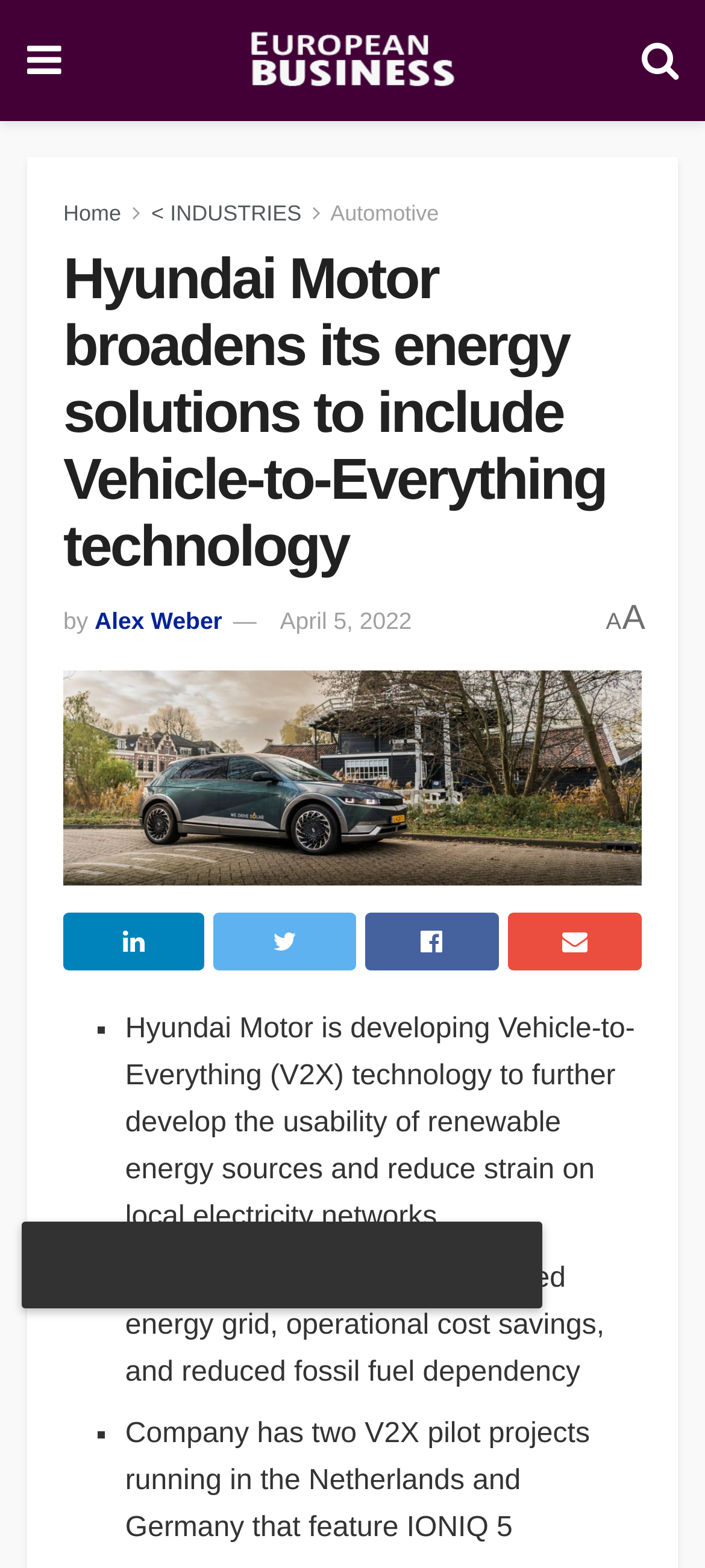Can you find the bounding box coordinates of the area I should click to execute the following instruction: "View the article by Alex Weber"?

[0.134, 0.387, 0.315, 0.405]